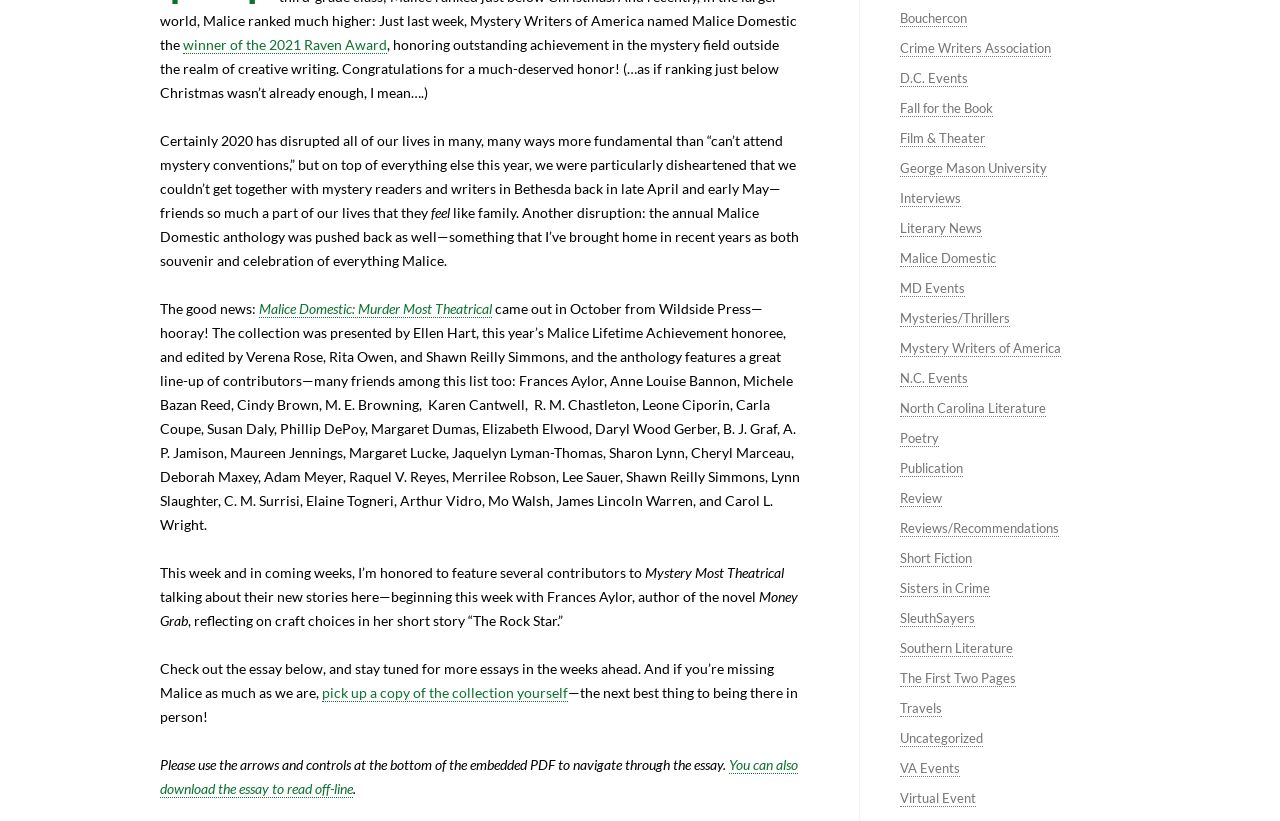What is the award mentioned in the webpage?
Based on the image, provide a one-word or brief-phrase response.

Raven Award